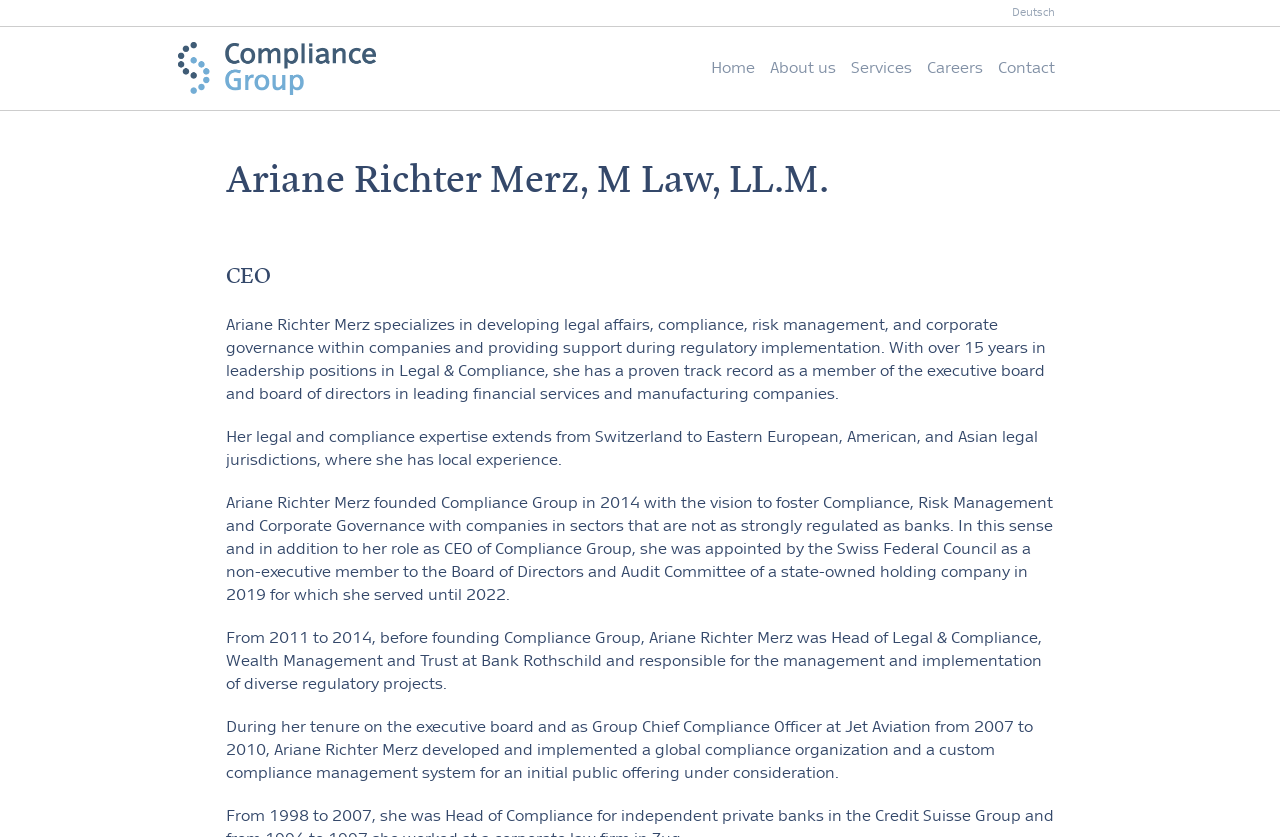Answer the question briefly using a single word or phrase: 
What is the industry sector where Ariane Richter Merz provides support during regulatory implementation?

Financial services